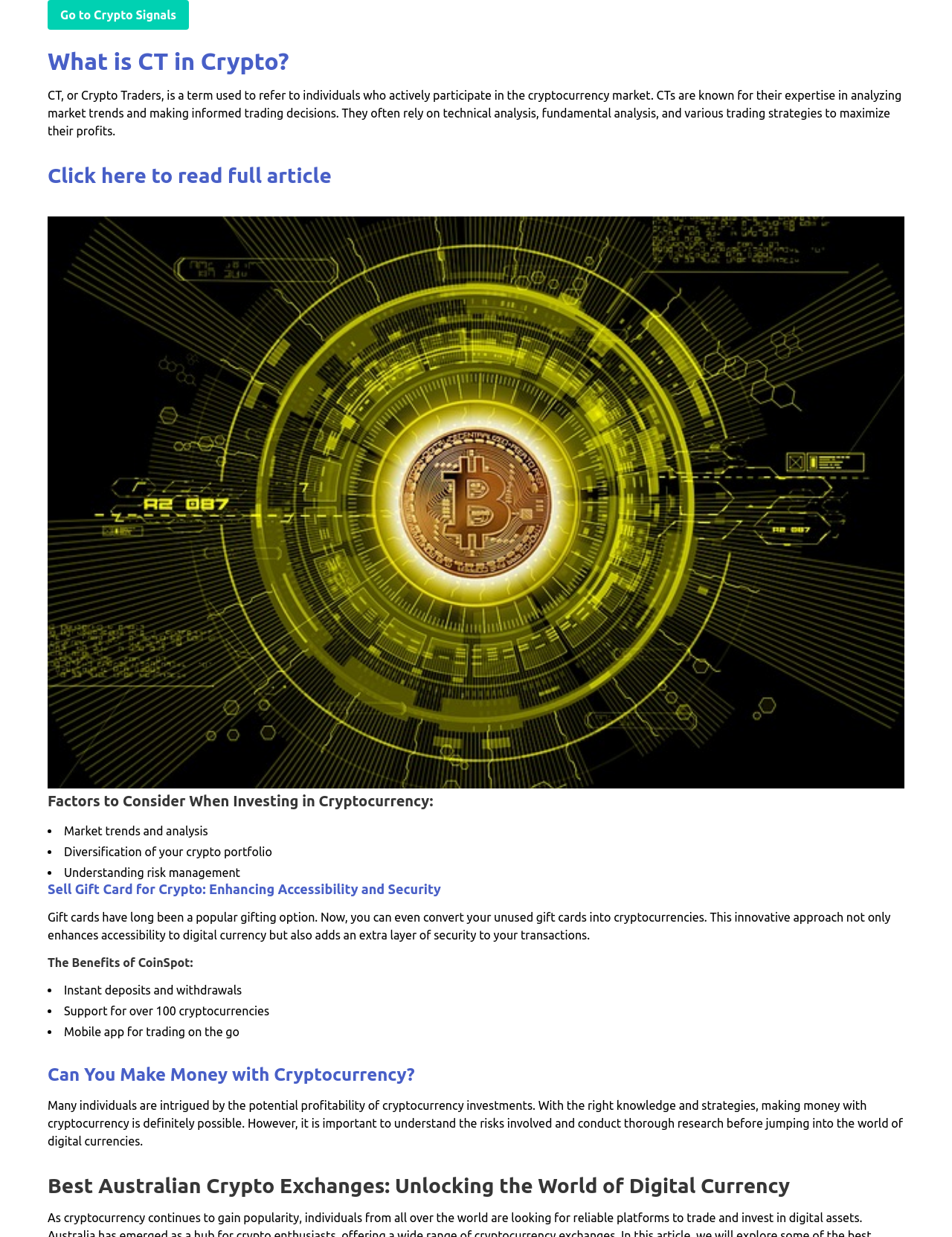How many cryptocurrencies are supported by CoinSpot?
Can you give a detailed and elaborate answer to the question?

According to the webpage, CoinSpot supports over 100 cryptocurrencies. This information is obtained from the section 'The Benefits of CoinSpot:' which lists several benefits of using CoinSpot, including support for a large number of cryptocurrencies.